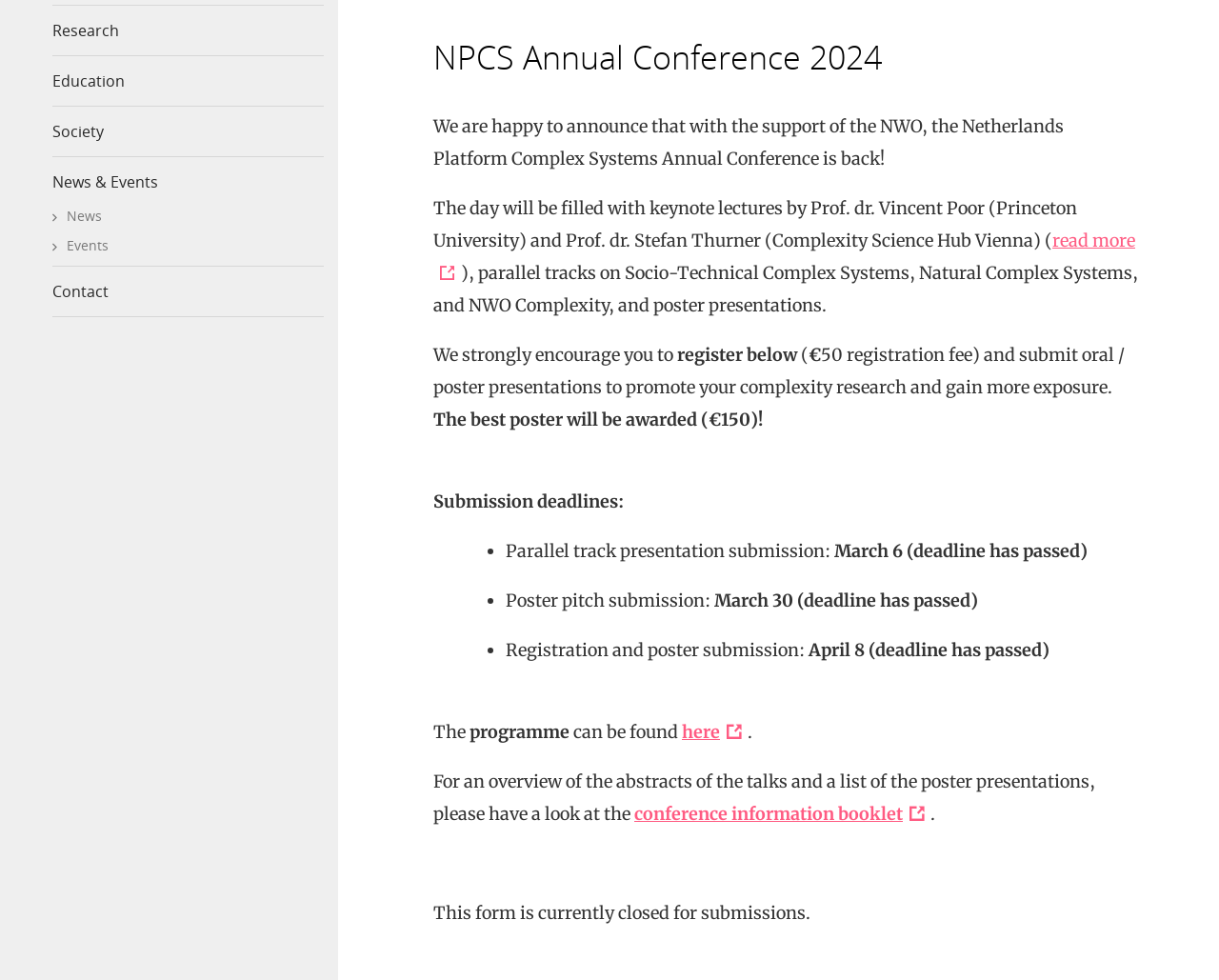Given the webpage screenshot, identify the bounding box of the UI element that matches this description: "Events".

[0.043, 0.241, 0.266, 0.271]